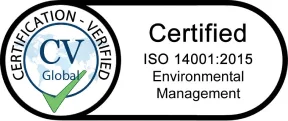Explain what is happening in the image with elaborate details.

The image features a certification badge indicating that an organization is certified under the ISO 14001:2015 standard for Environmental Management. The design incorporates a globe symbol alongside the text "CV Global," showcasing the certification's global recognition. The badge is prominently marked with the word "Certified" and includes a green checkmark, symbolizing verified compliance with environmental management practices. This certification emphasizes the organization’s commitment to effective environmental management strategies, supporting sustainability and responsibility in its operations.